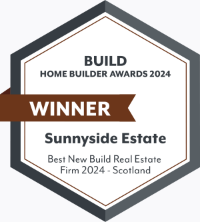Give a concise answer of one word or phrase to the question: 
What is the name of the winner of the 'Best New Build Real Estate Firm 2024 - Scotland' award?

Sunnyside Estate